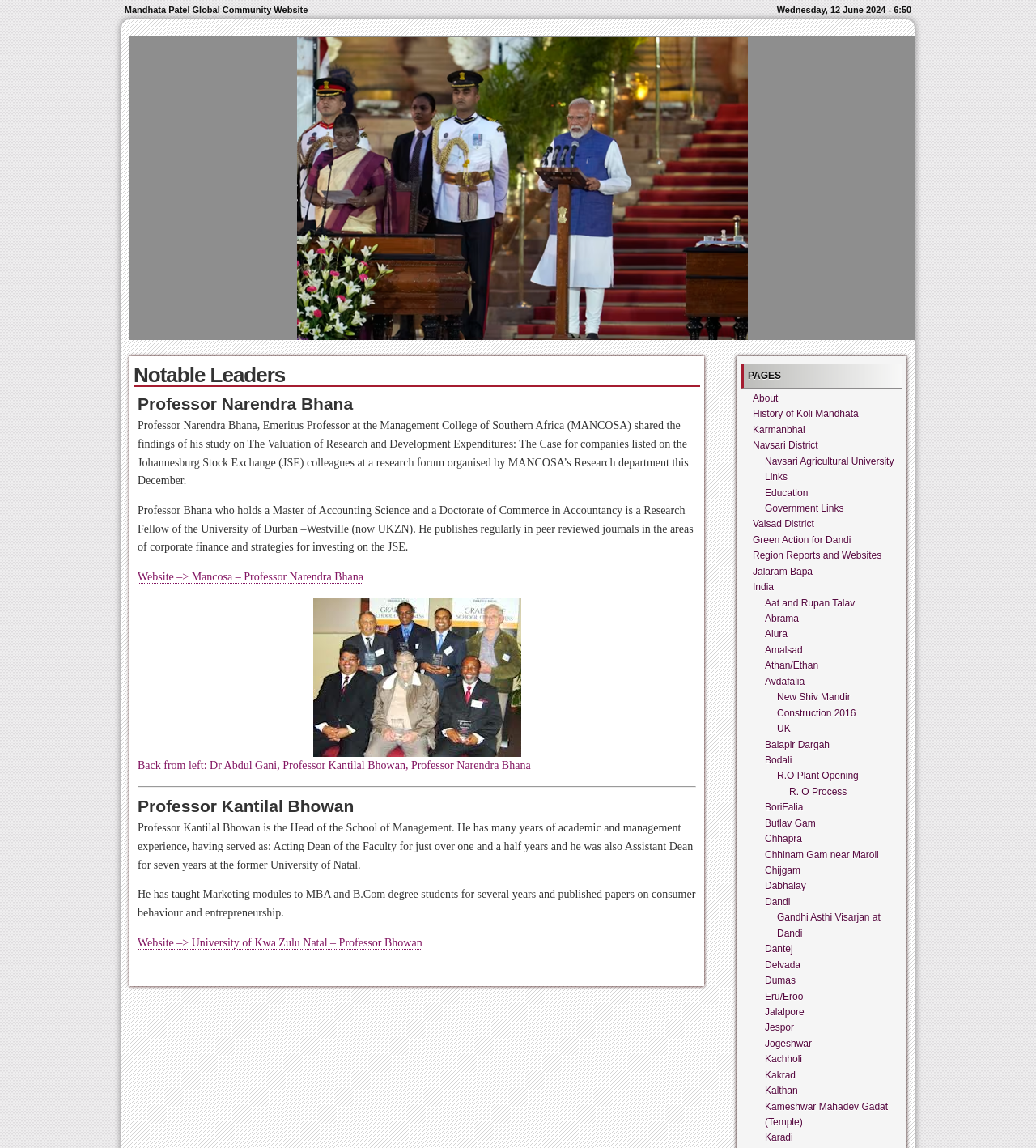Refer to the image and provide a thorough answer to this question:
What is the name of the university where Professor Kantilal Bhowan is the Head of the School of Management?

I found the answer by looking at the section about Professor Kantilal Bhowan, where it mentions 'He has taught Marketing modules to MBA and B.Com degree students for several years and published papers on consumer behaviour and entrepreneurship.' and provides a link to the University of Kwa Zulu Natal.